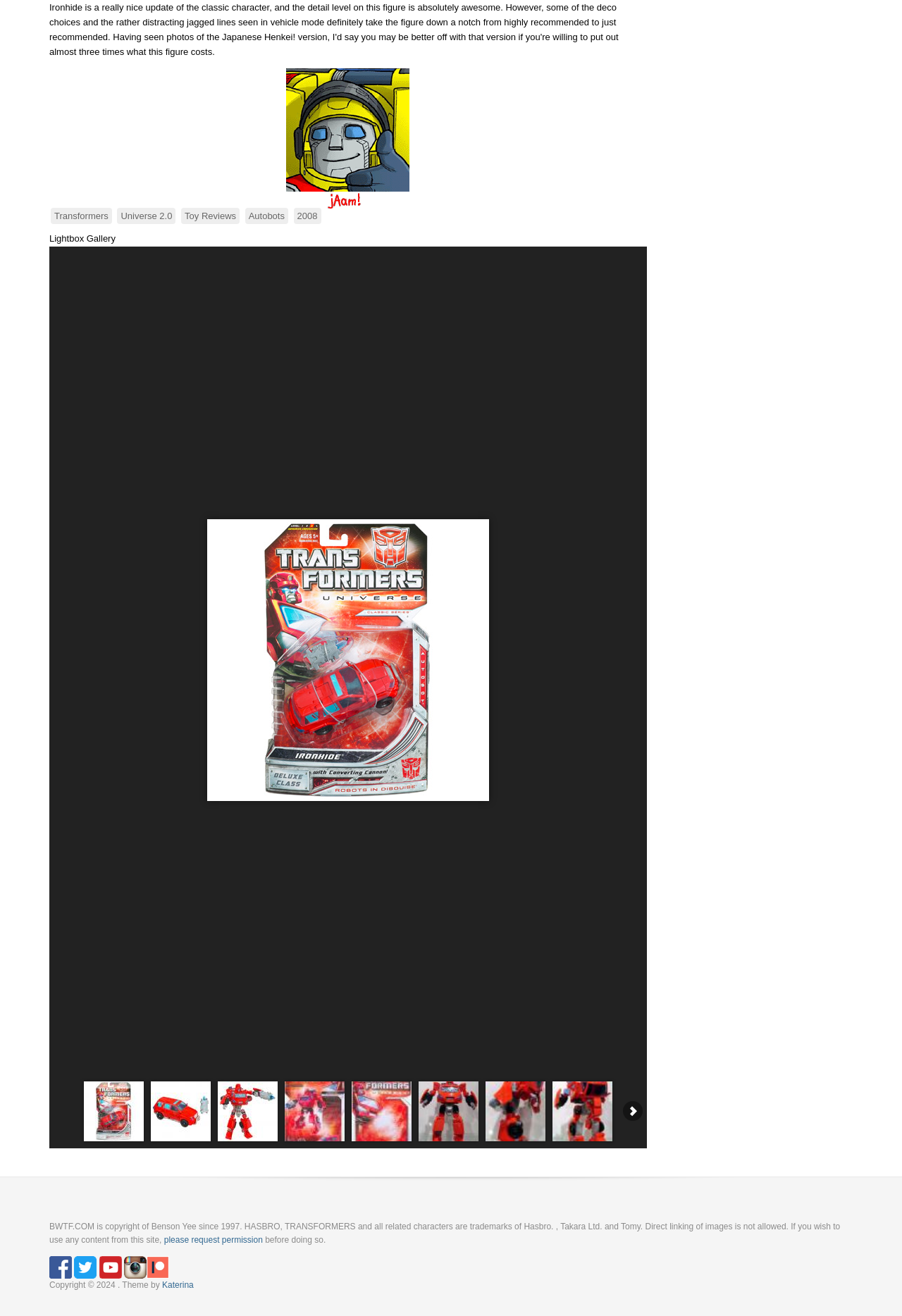Identify the bounding box for the UI element that is described as follows: "please request permission".

[0.182, 0.939, 0.291, 0.946]